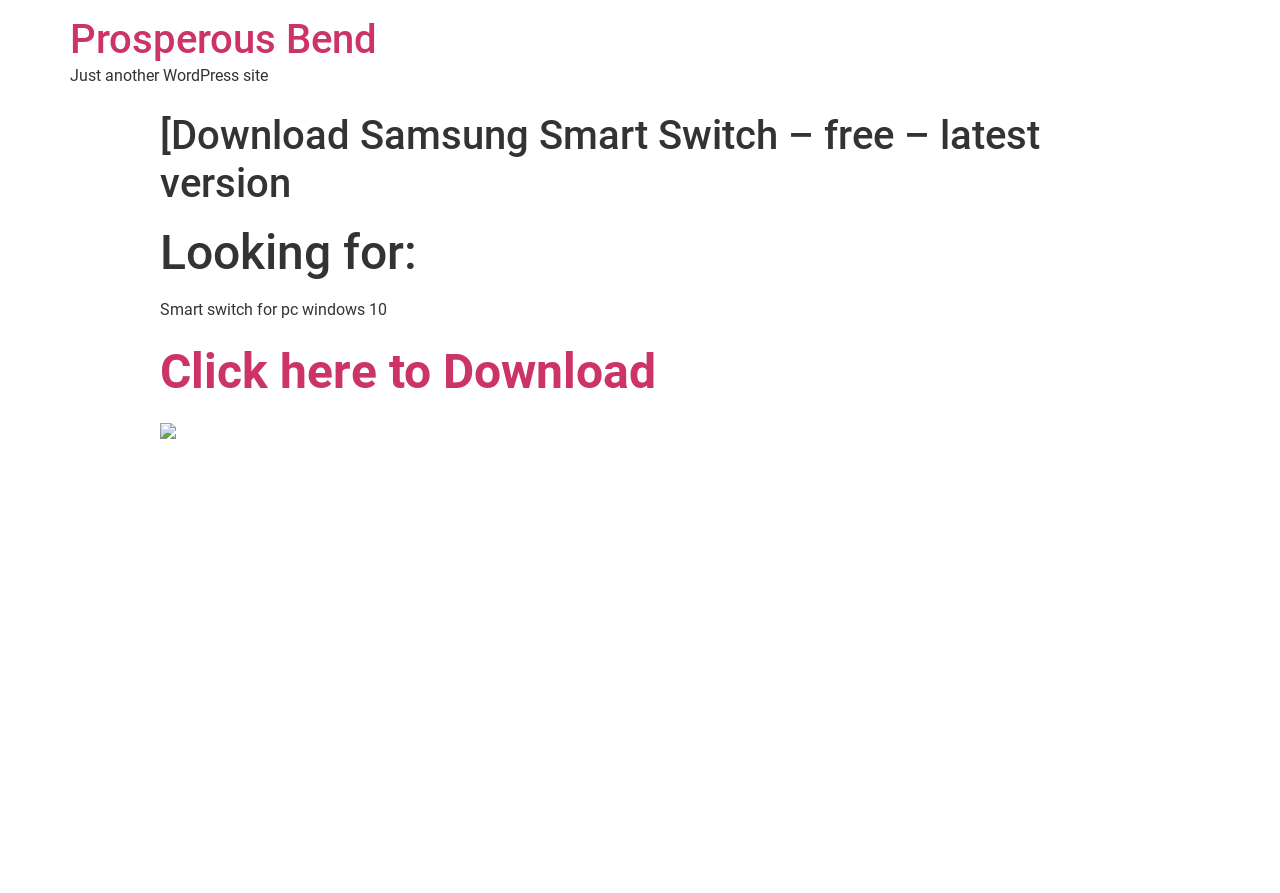Please provide a detailed answer to the question below based on the screenshot: 
What can be downloaded from this website?

The webpage contains a link that says 'Click here to Download', which suggests that users can download Samsung Smart Switch from this website. The presence of keywords such as 'free' and 'latest version' further supports this conclusion.